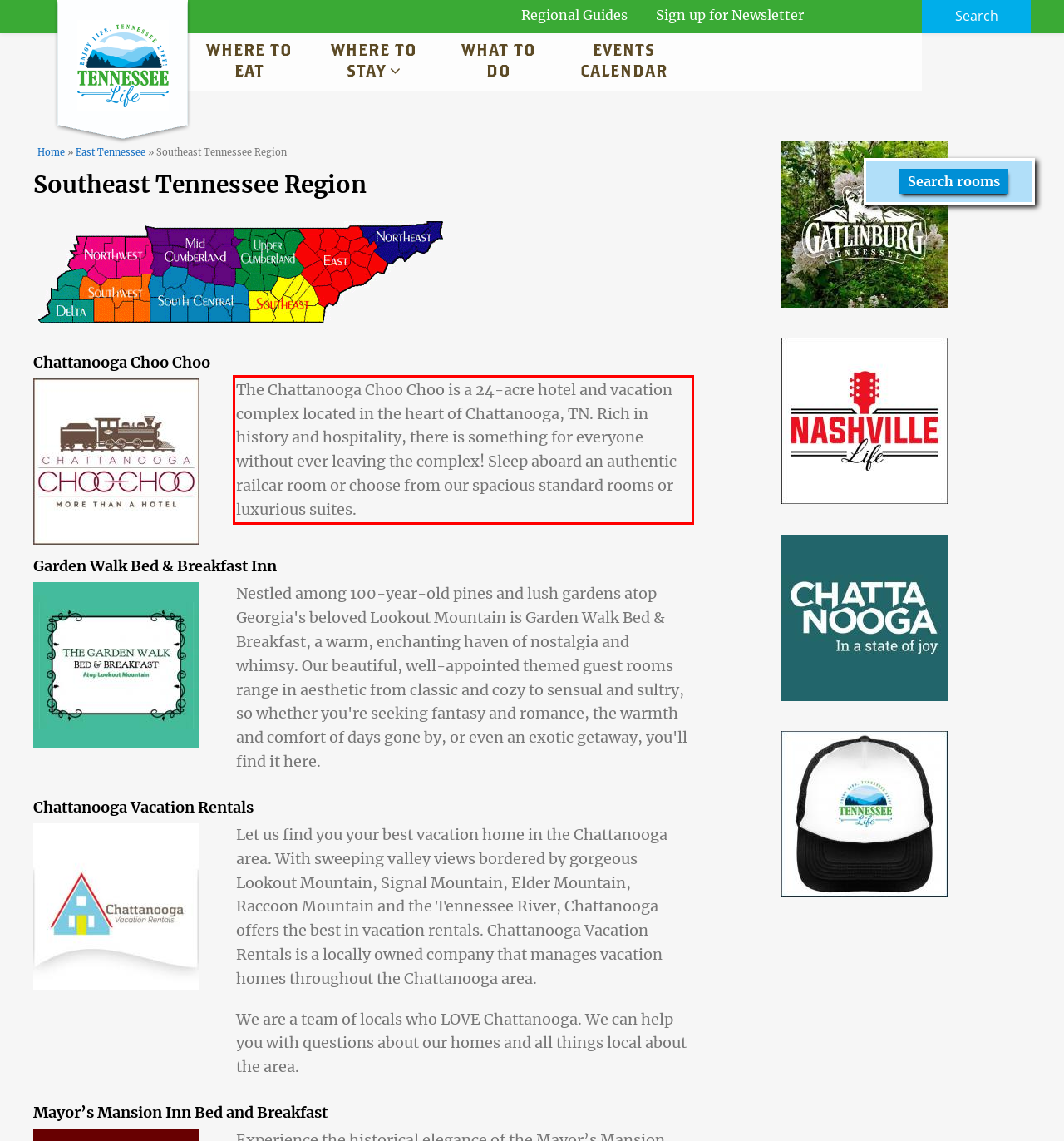Analyze the screenshot of the webpage that features a red bounding box and recognize the text content enclosed within this red bounding box.

The Chattanooga Choo Choo is a 24-acre hotel and vacation complex located in the heart of Chattanooga, TN. Rich in history and hospitality, there is something for everyone without ever leaving the complex! Sleep aboard an authentic railcar room or choose from our spacious standard rooms or luxurious suites.